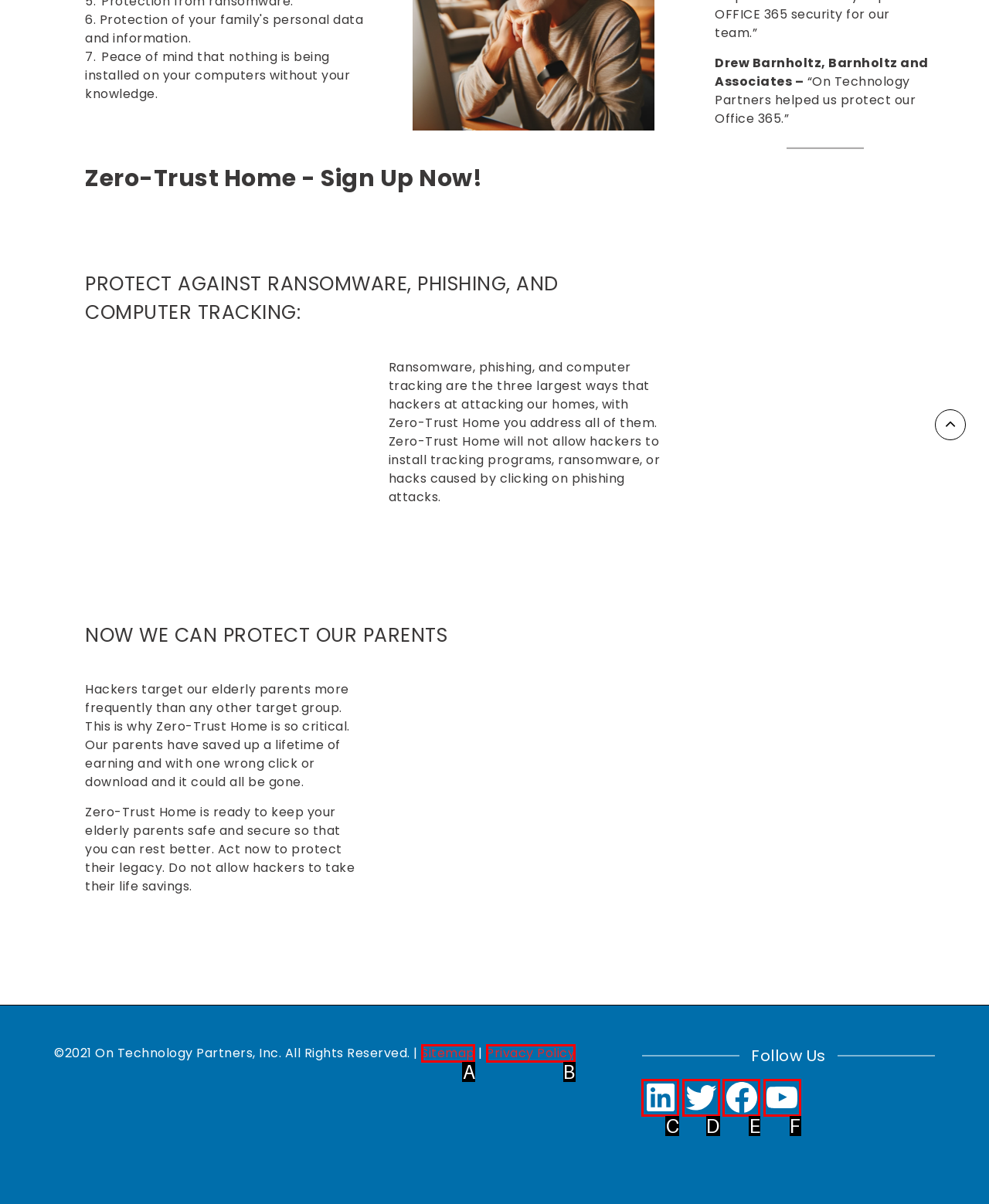Determine which option matches the element description: BusinessTenet
Answer using the letter of the correct option.

None